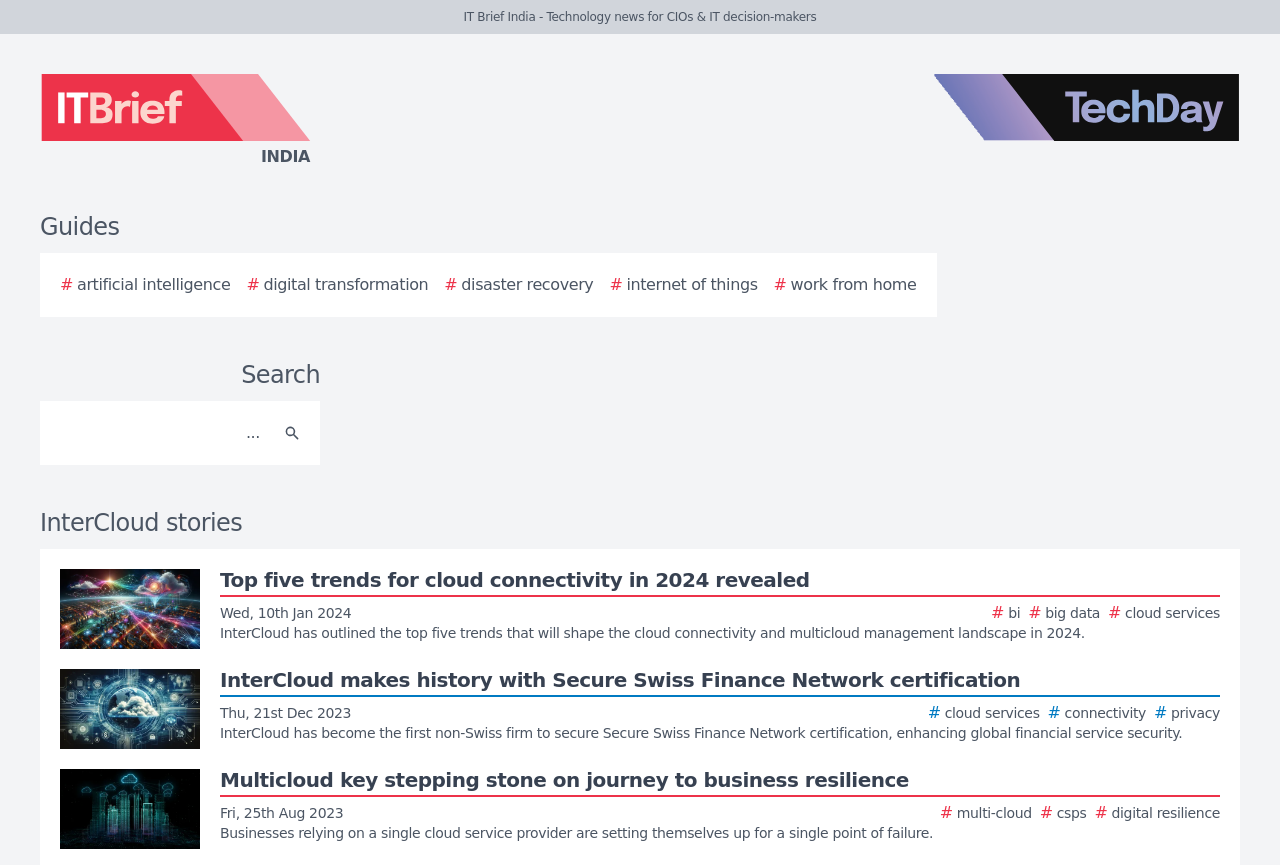What is the topic of the first story?
Provide a fully detailed and comprehensive answer to the question.

The first story on the webpage has a link with the text 'Top five trends for cloud connectivity in 2024 revealed', which indicates that the topic of the story is cloud connectivity.